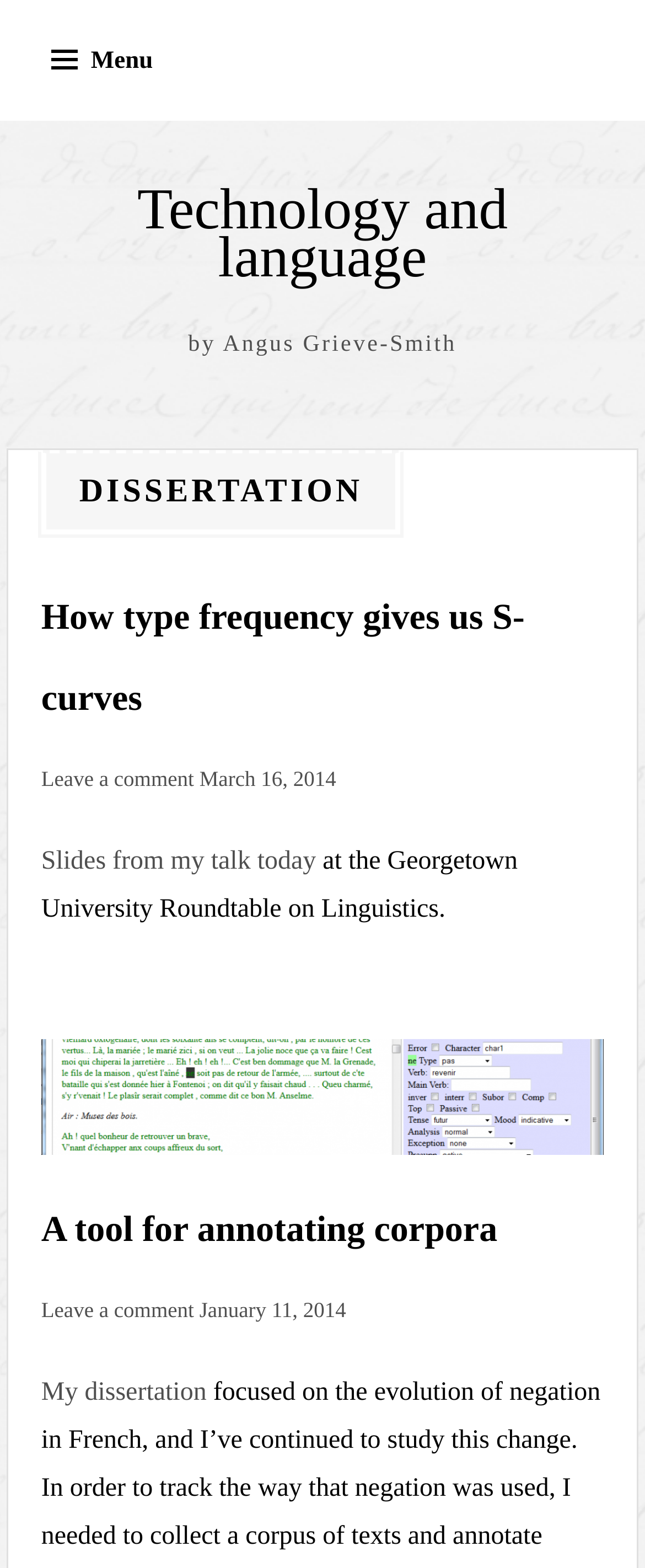Describe the entire webpage, focusing on both content and design.

The webpage is a dissertation webpage titled "Dissertation – Technology and language" by Angus Grieve-Smith. At the top left, there is a "Skip to content" link, followed by a menu button with an icon. To the right of the menu button, the title "Technology and language" is displayed. Below the title, the author's name "by Angus Grieve-Smith" is written.

The main content of the webpage is divided into sections, each with a heading. The first section has a heading "How type frequency gives us S-curves" and contains a link with the same title. Below this section, there are links to "Leave a comment" and "March 16, 2014", which is a timestamp. There is also a link to "Slides from my talk today" and a text "at the Georgetown University Roundtable on Linguistics."

The next section has a heading "A tool for annotating corpora" and contains a link with the same title. Below this section, there are links to "Leave a comment" and "January 11, 2014", which is another timestamp. Finally, there is a link to "My dissertation" at the bottom of the page.